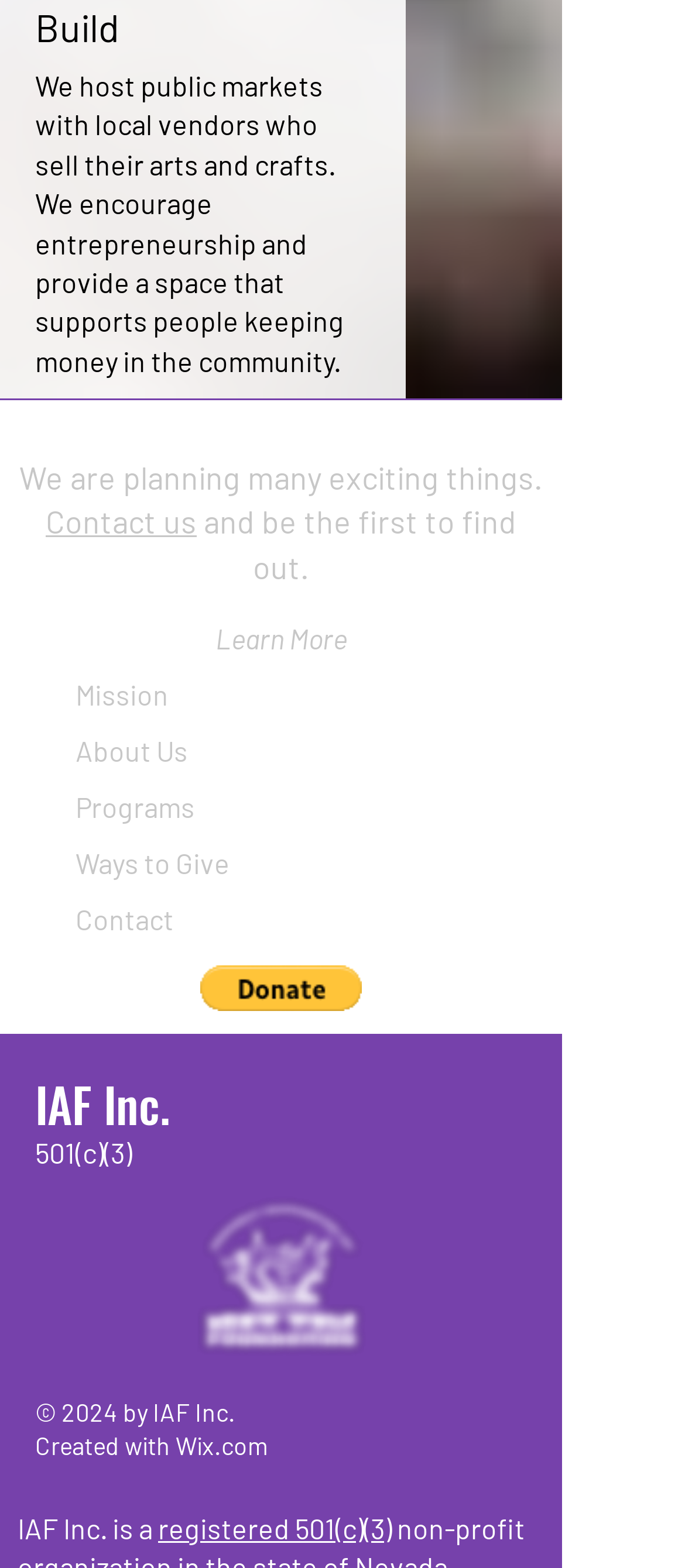Find the UI element described as: "alt="PayPal Button" aria-label="Donate via PayPal"" and predict its bounding box coordinates. Ensure the coordinates are four float numbers between 0 and 1, [left, top, right, bottom].

[0.292, 0.615, 0.528, 0.645]